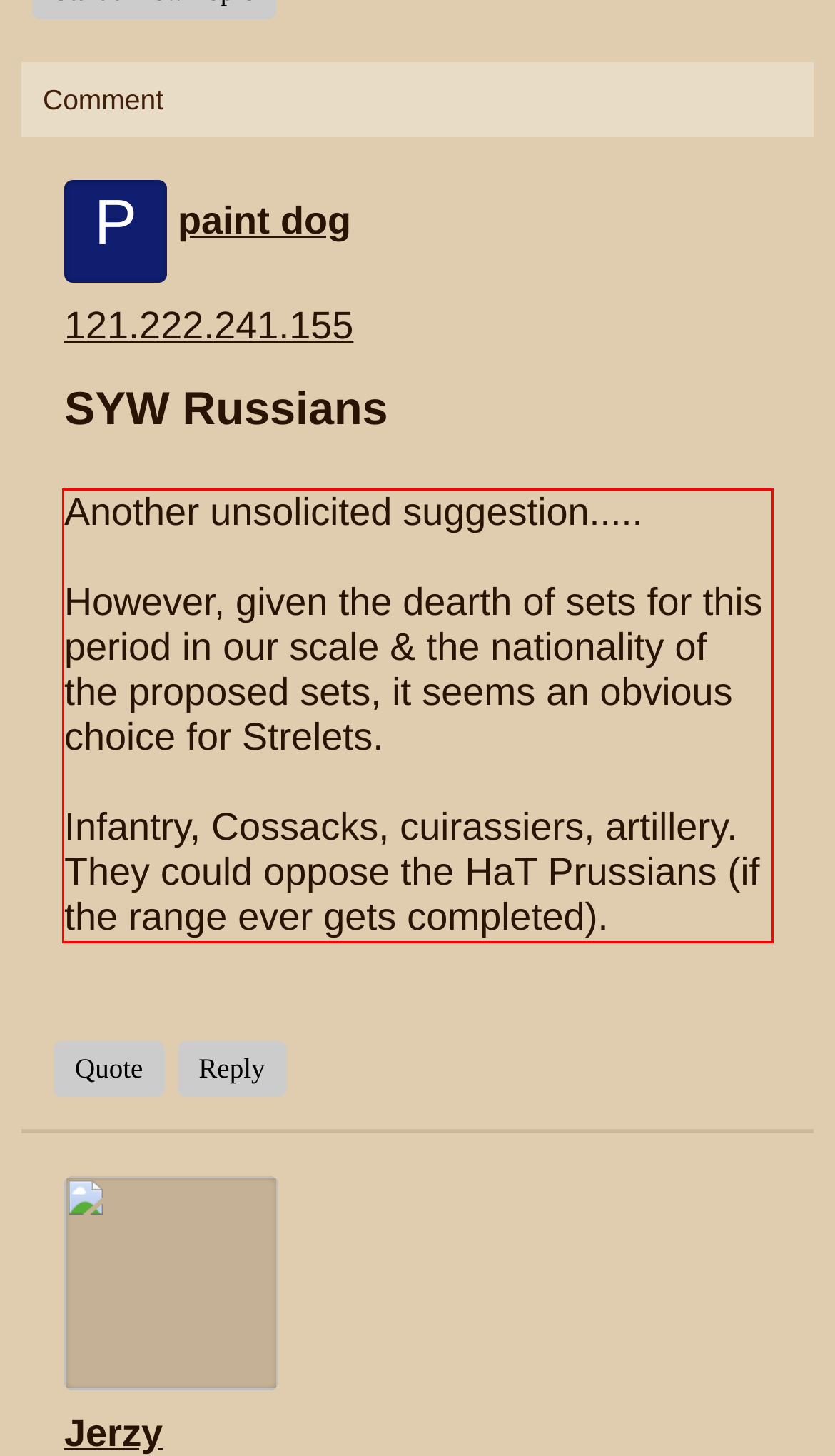Analyze the red bounding box in the provided webpage screenshot and generate the text content contained within.

Another unsolicited suggestion..... However, given the dearth of sets for this period in our scale & the nationality of the proposed sets, it seems an obvious choice for Strelets. Infantry, Cossacks, cuirassiers, artillery. They could oppose the HaT Prussians (if the range ever gets completed).